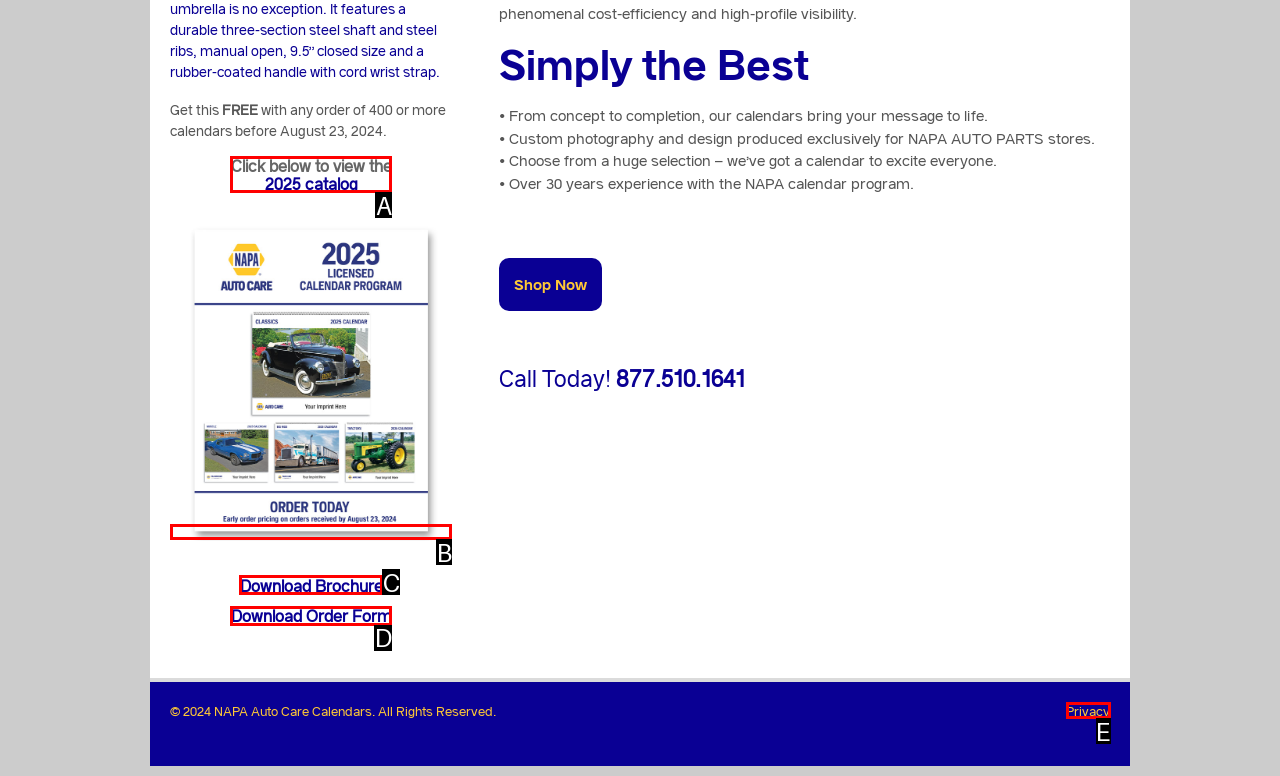From the options provided, determine which HTML element best fits the description: Download Order Form. Answer with the correct letter.

D